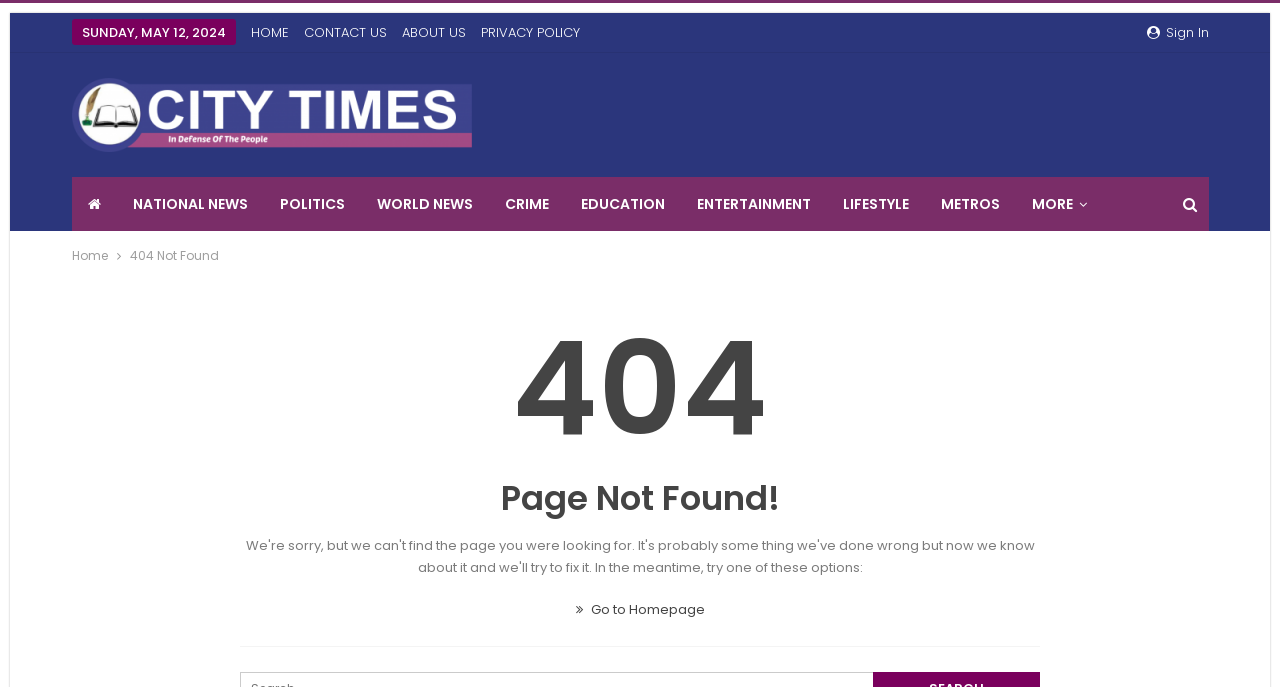How many links are available in the breadcrumbs section?
Refer to the screenshot and respond with a concise word or phrase.

2